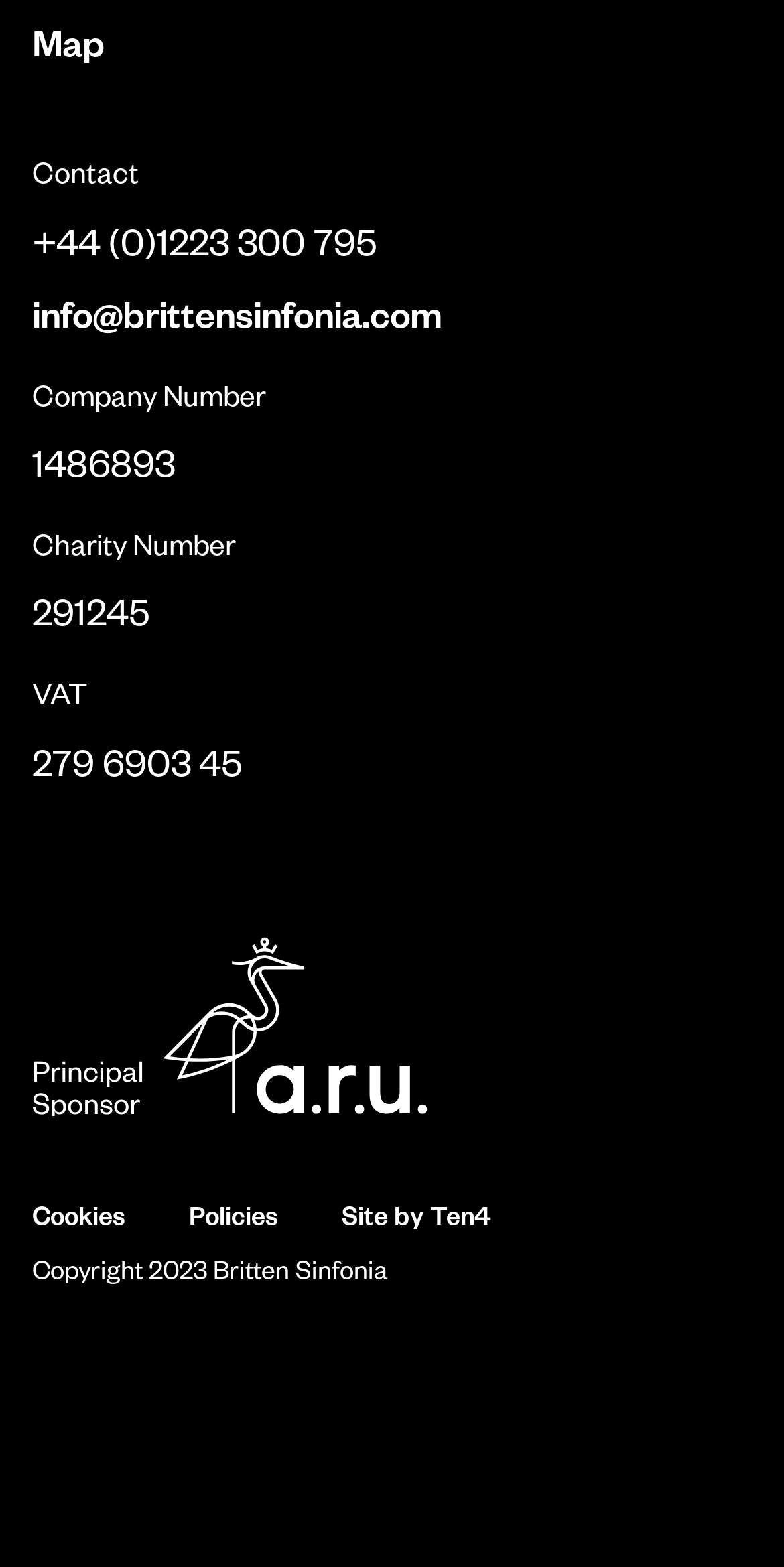What is the phone number of Britten Sinfonia?
Answer the question with a detailed and thorough explanation.

I found the phone number by looking at the static text element that contains the phone number, which is '+44 (0)1223 300 795', located below the 'Contact' heading.